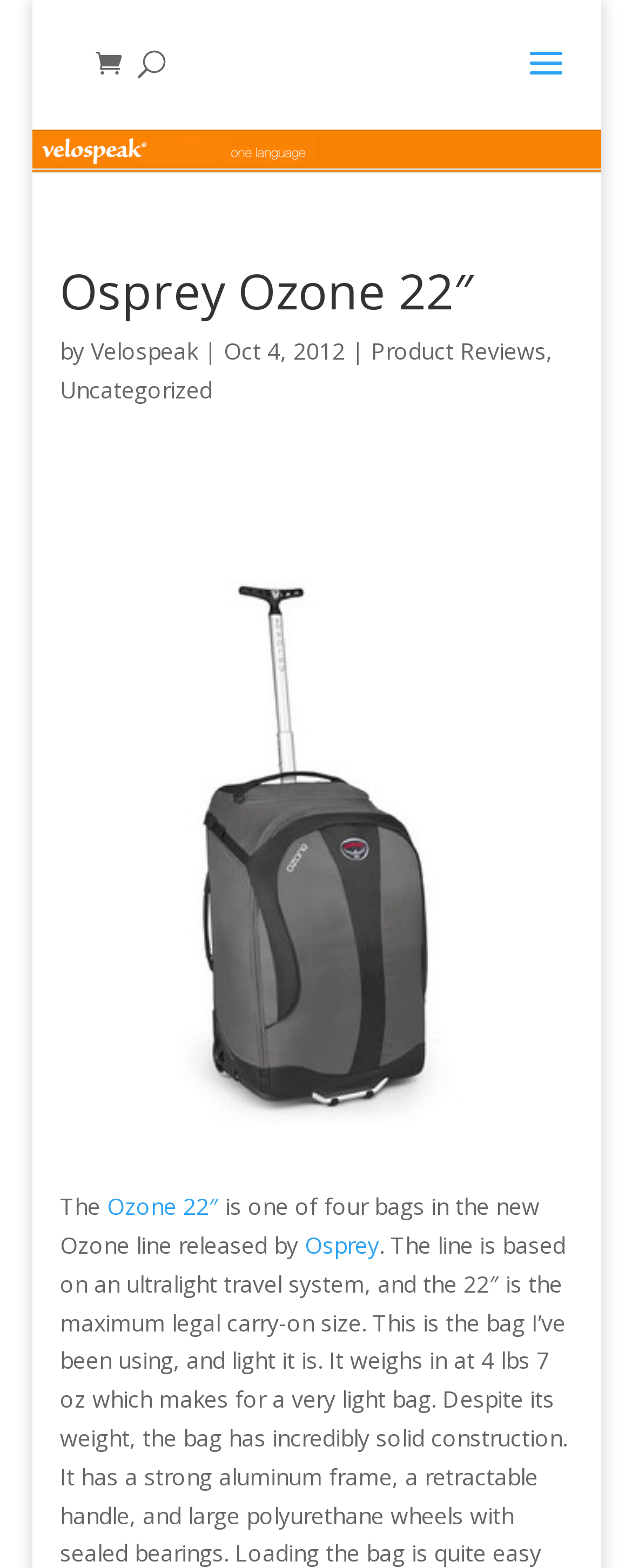Provide a comprehensive caption for the webpage.

The webpage appears to be a product review or description page for the Osprey Ozone 22″ bag. At the top left, there is a small icon and a link to "velospeak", which is likely the website's logo and name. Next to it, there is a search bar that spans almost the entire width of the page.

Below the search bar, there is a heading that reads "Osprey Ozone 22″", followed by the text "by Velospeak" and the date "Oct 4, 2012". To the right of the date, there are two links: "Product Reviews" and "Uncategorized".

The main content of the page starts with a large image that takes up most of the width of the page. Below the image, there is a paragraph of text that begins with "The Ozone 22″ is one of four bags in the new Ozone line released by Osprey." The text is broken up into several links, including "Ozone 22″" and "Osprey".

There are a total of 5 links on the page, including the logo link at the top, and 2 images. The overall layout is organized, with clear headings and concise text.